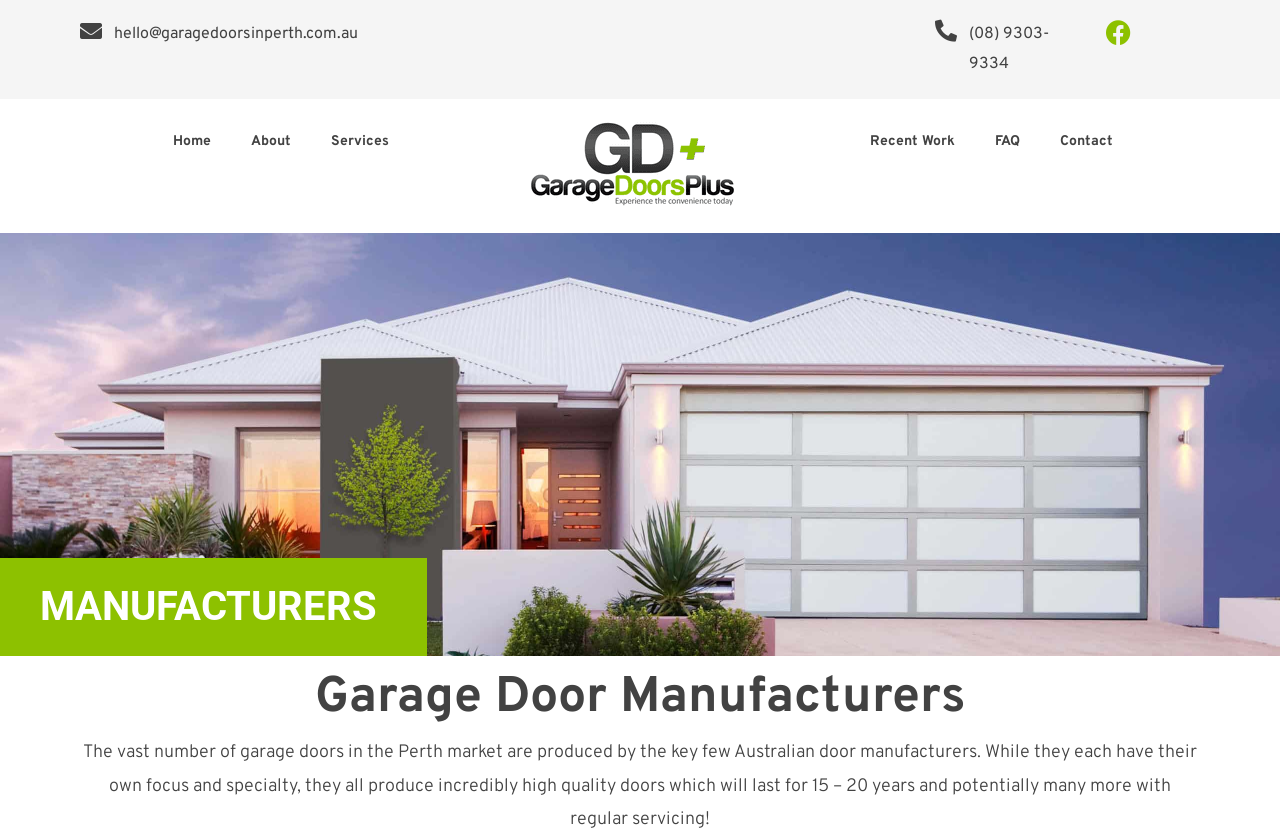What is the section title?
Carefully analyze the image and provide a detailed answer to the question.

I found the section title by looking at the heading element with the text 'MANUFACTURERS'.